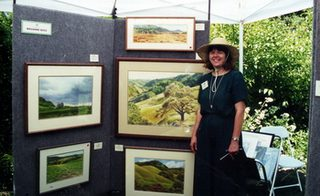What is the subject of the framed paintings?
Carefully examine the image and provide a detailed answer to the question.

The vibrant works of art on display showcase beautiful landscapes, emphasizing the artist's adept use of color and form, and the subject of the framed paintings is these natural scenes.